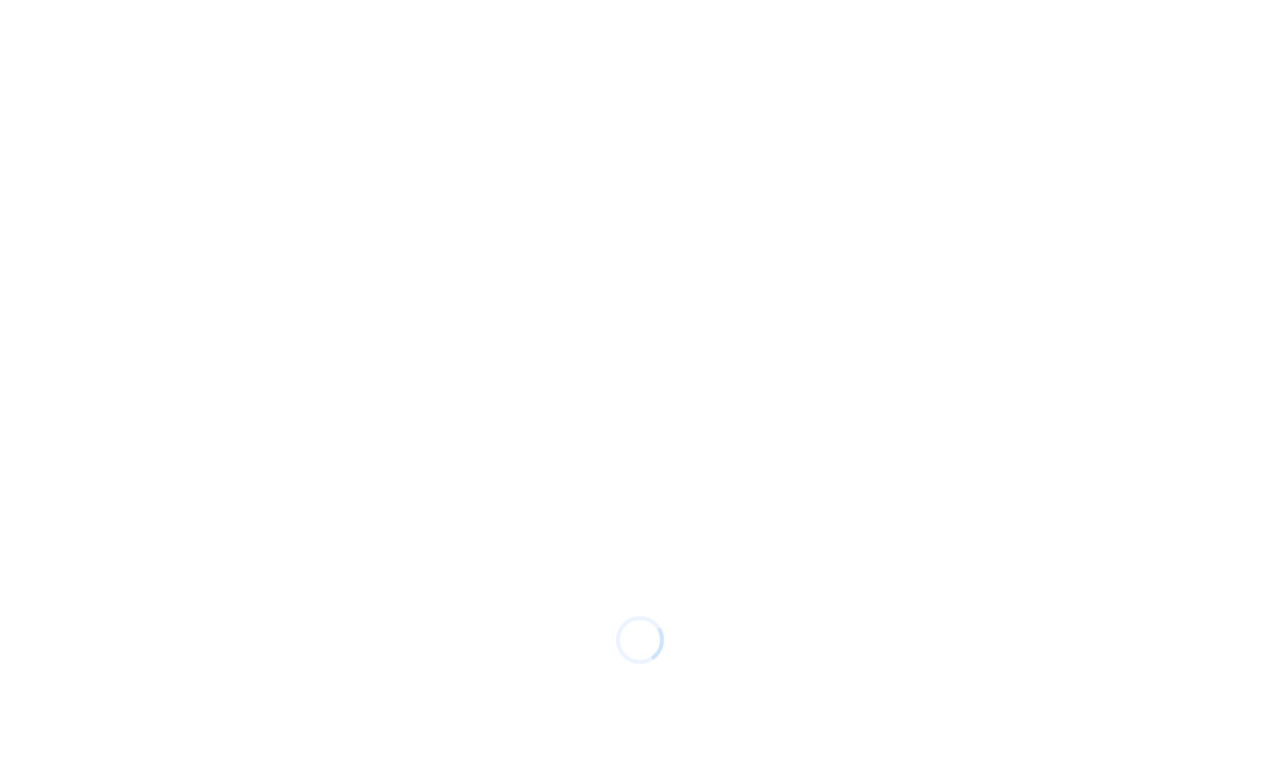Show me the bounding box coordinates of the clickable region to achieve the task as per the instruction: "Contact Us".

[0.847, 0.066, 0.934, 0.122]